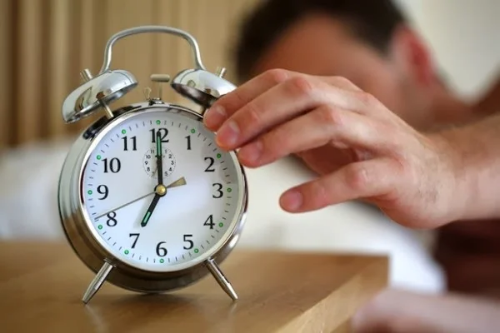What is the person in the background doing?
Using the image, give a concise answer in the form of a single word or short phrase.

Reclining in bed